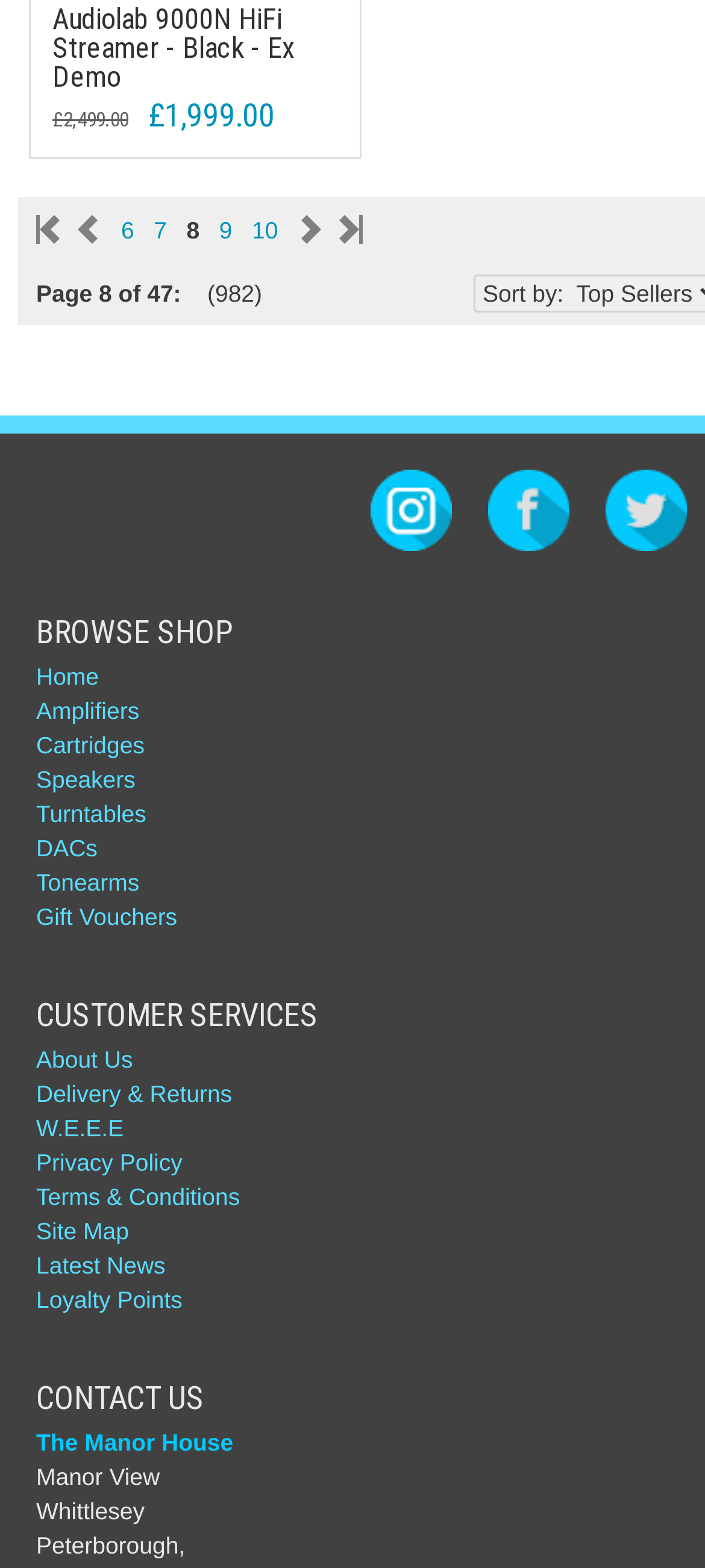Give a one-word or short phrase answer to the question: 
How many pages are there in the product catalog?

47